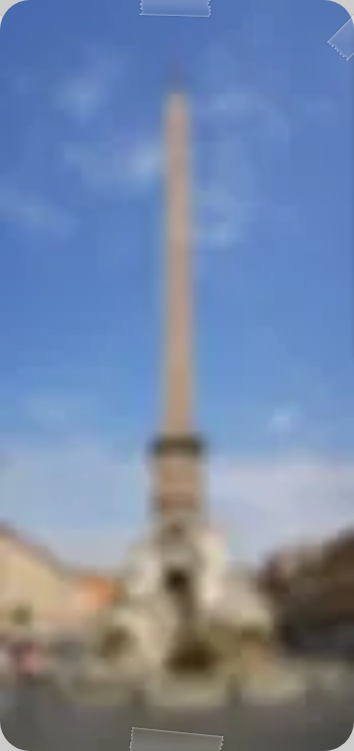Analyze the image and provide a detailed caption.

The image captures the iconic Fountain of the Four Rivers, designed by Gian Lorenzo Bernini in 1651, located in Piazza Navona, Rome. The fountain features a prominent obelisk at its center, symbolizing the connection between the rivers it represents: the Nile, Ganges, Danube, and Rio de la Plata. With a backdrop of a clear blue sky, the fountain’s intricate details and grandeur are highlighted. Surrounding the fountain, the lively piazza often bustles with visitors, showcasing the blend of historical significance and contemporary social life that defines this famous Roman landmark.